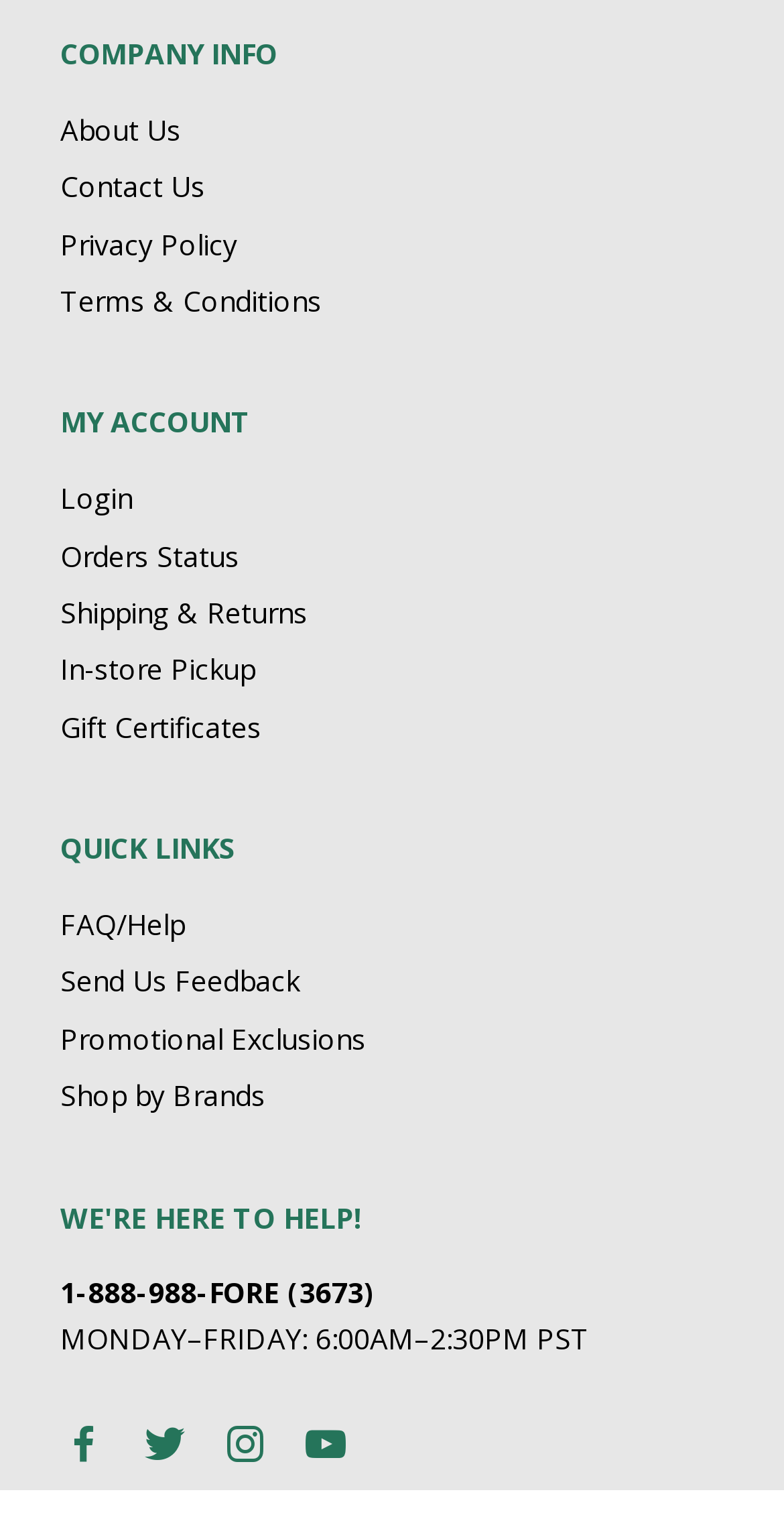Respond with a single word or phrase to the following question: What is the phone number for customer support?

1-888-988-3673